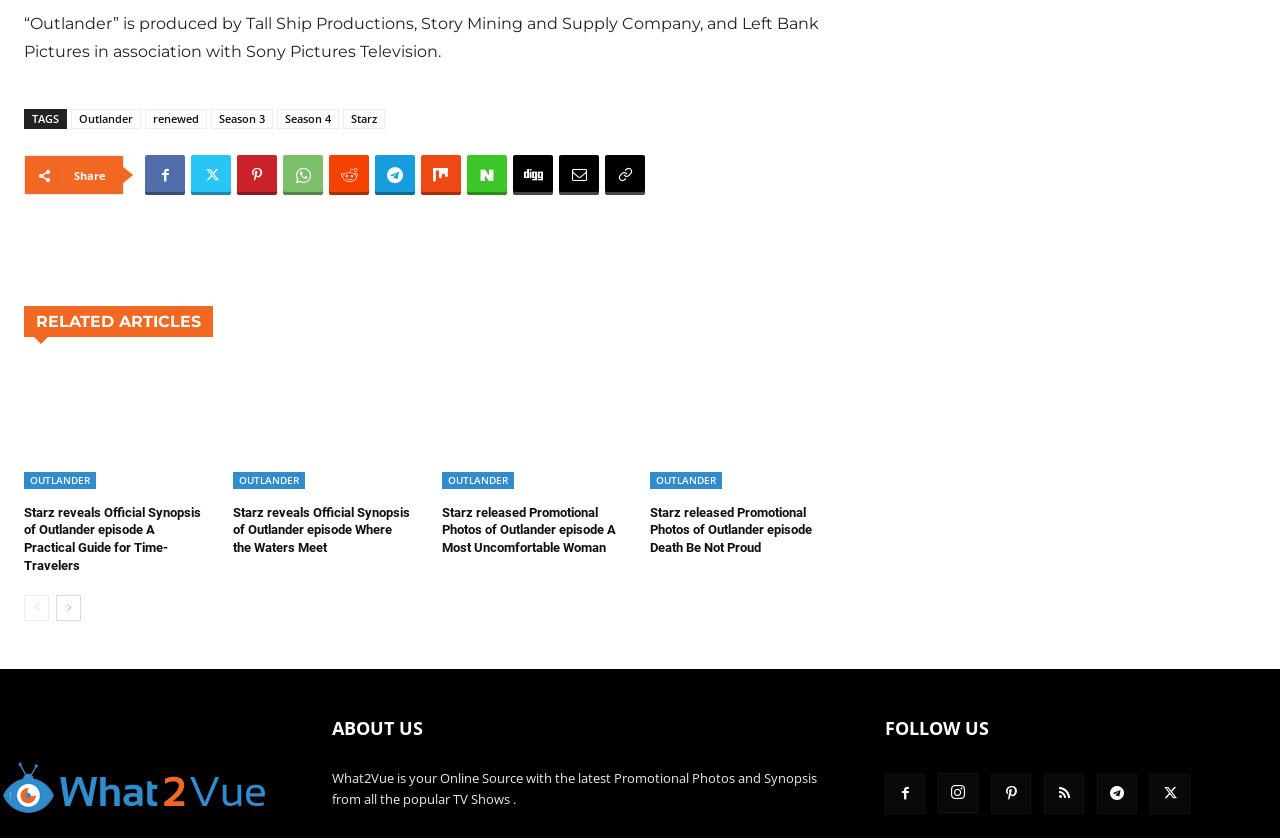Locate the bounding box coordinates of the element that should be clicked to execute the following instruction: "Share the article".

[0.058, 0.201, 0.083, 0.219]